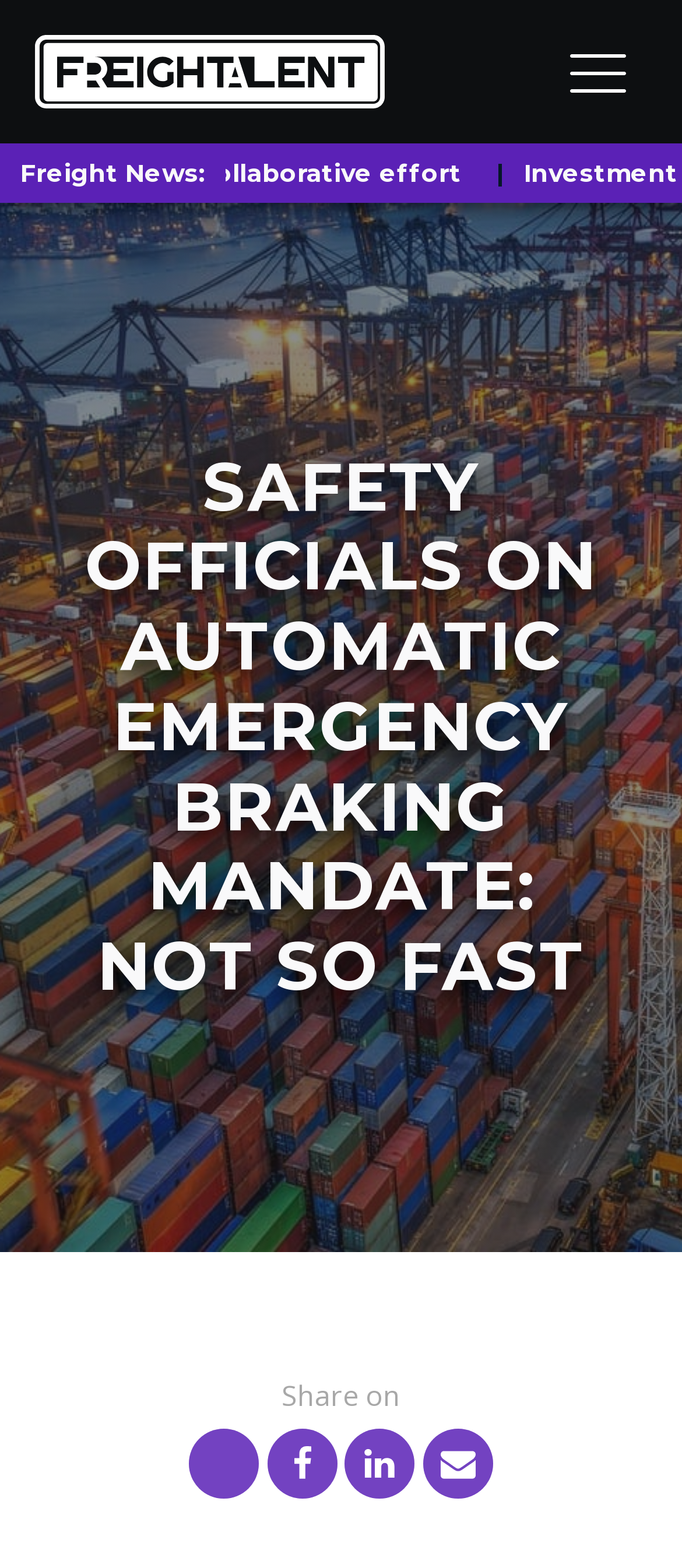Use the details in the image to answer the question thoroughly: 
How many navigation menu items are available?

I counted 12 link elements with descriptions such as 'Freight Forwarding', 'Shipping', 'Logistics', etc. at the top of the page, which are likely navigation menu items.